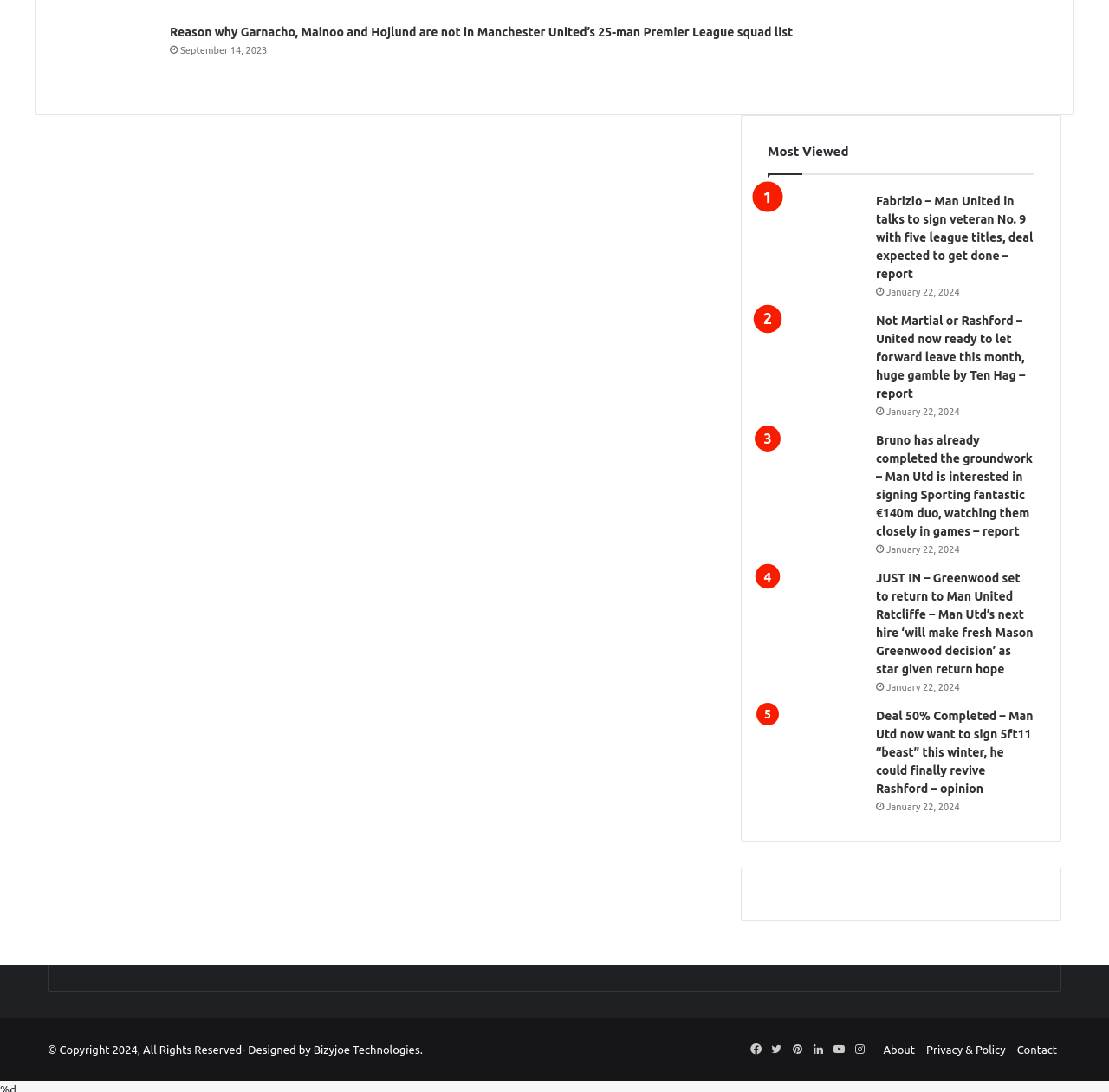Provide the bounding box coordinates for the UI element that is described by this text: "Privacy & Policy". The coordinates should be in the form of four float numbers between 0 and 1: [left, top, right, bottom].

[0.835, 0.956, 0.907, 0.967]